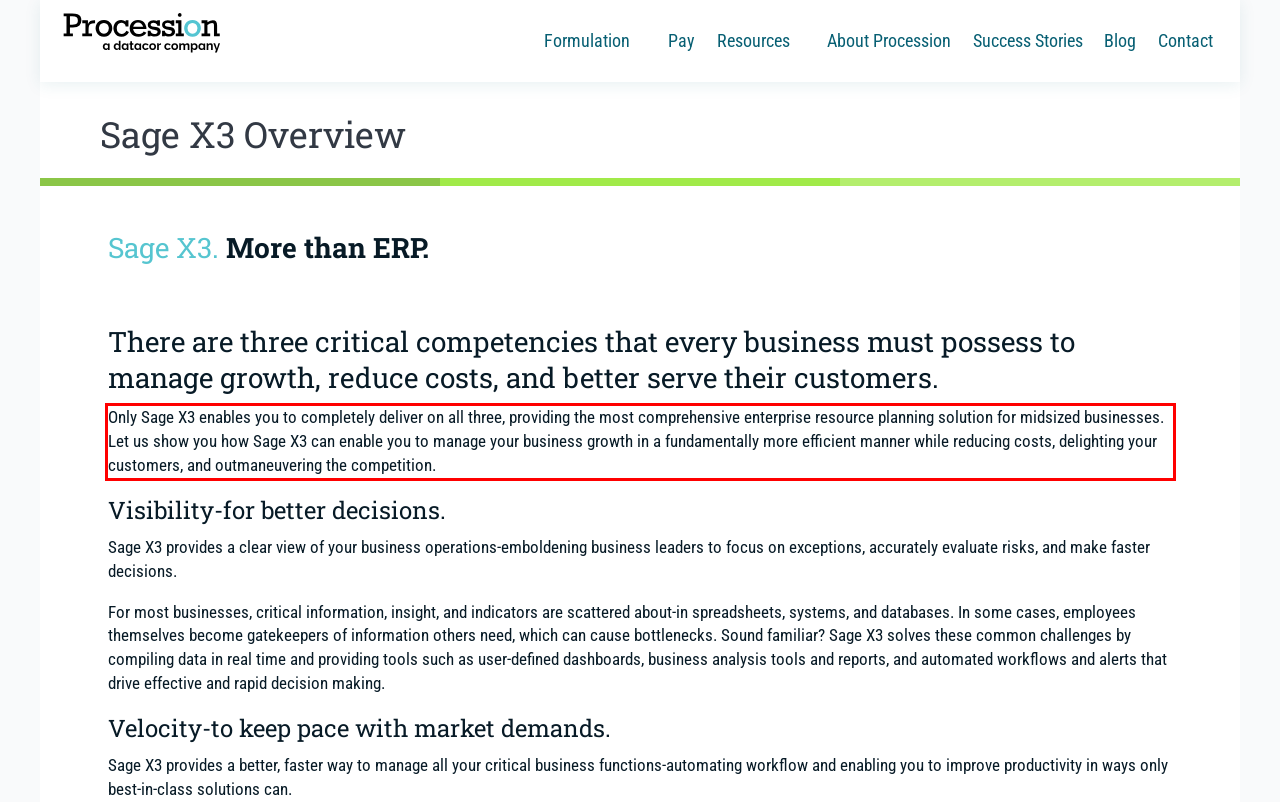In the given screenshot, locate the red bounding box and extract the text content from within it.

Only Sage X3 enables you to completely deliver on all three, providing the most comprehensive enterprise resource planning solution for midsized businesses. Let us show you how Sage X3 can enable you to manage your business growth in a fundamentally more efficient manner while reducing costs, delighting your customers, and outmaneuvering the competition.